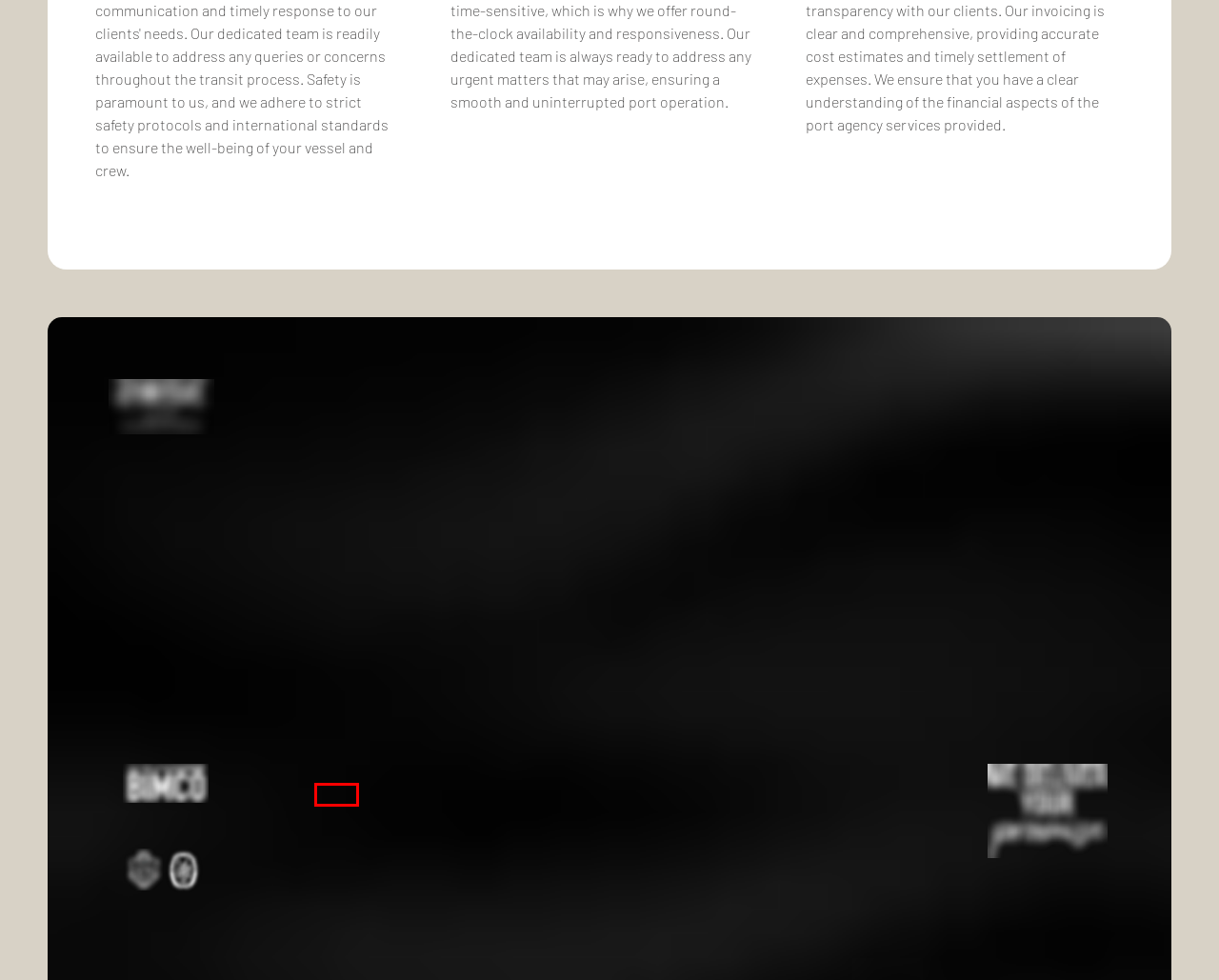Observe the screenshot of a webpage with a red bounding box highlighting an element. Choose the webpage description that accurately reflects the new page after the element within the bounding box is clicked. Here are the candidates:
A. Terms & Conditions | 2KSC
B. Logistic and Transportation  | 2KSC
C. Power | 2KSC
D. Marine Insurance | 2KSC
E. Oil and Gas | 2KSC
F. HSE Policy | 2KSC
G. Barge and Towing | 2KSC
H. Expertise | 2KSC

C